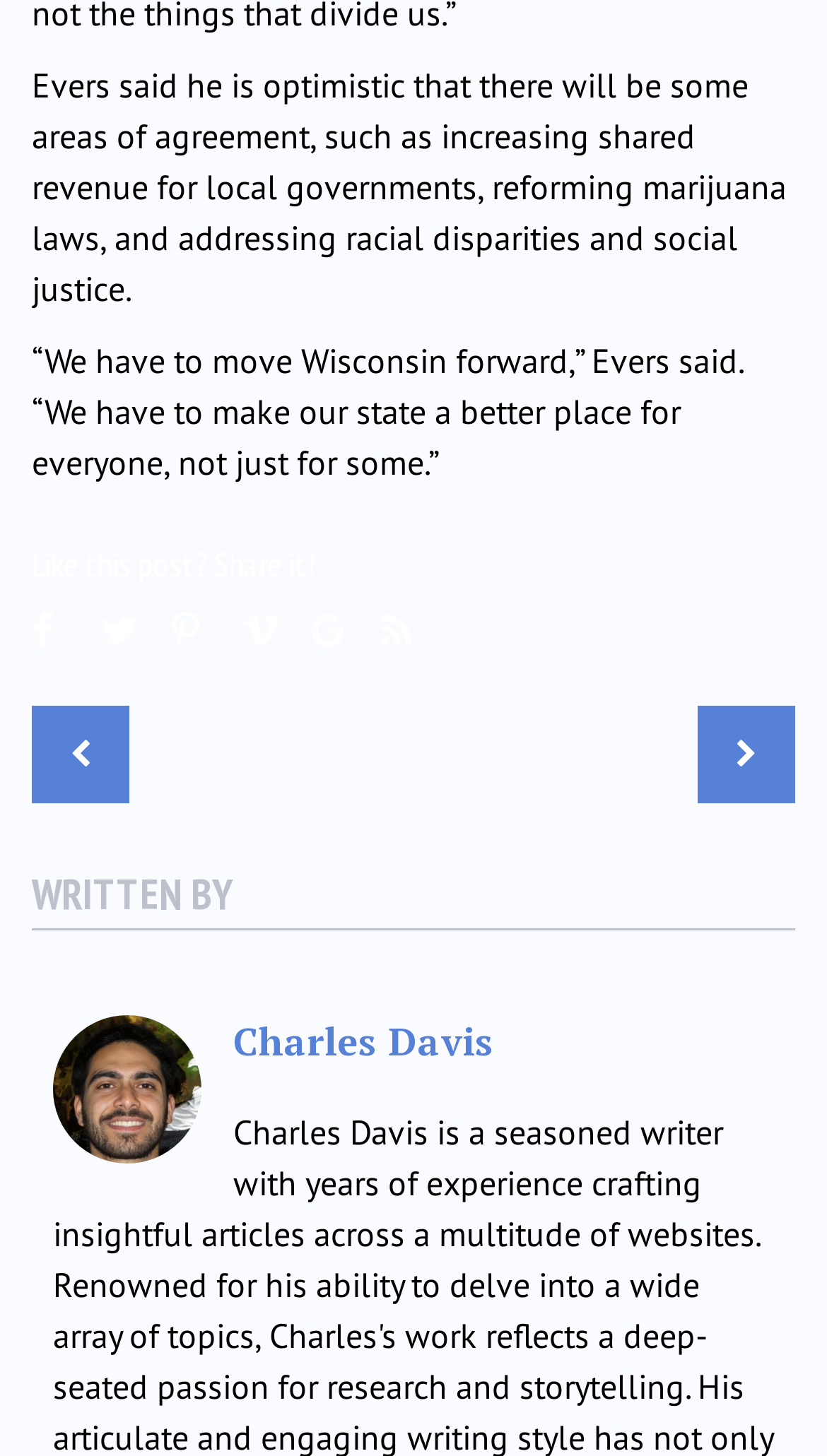What is the purpose of the footer section?
Please provide a detailed and comprehensive answer to the question.

The footer section, which includes links to social media platforms and an RSS feed, likely provides additional information or resources related to the post or the website, and allows users to engage with the content in different ways.